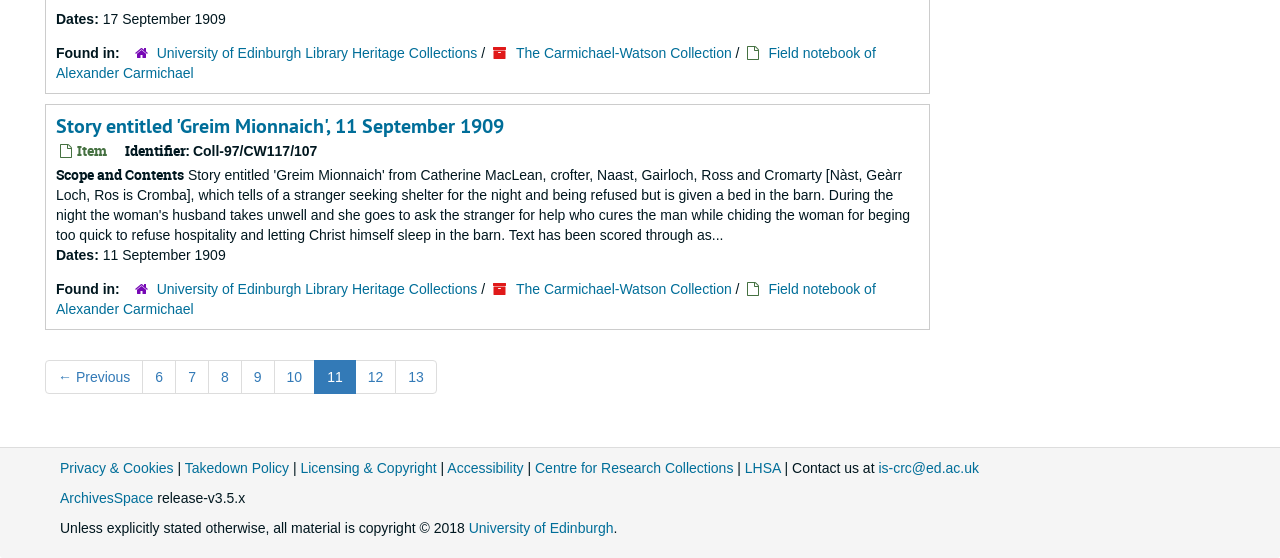Please find the bounding box coordinates of the element that needs to be clicked to perform the following instruction: "Open the Field notebook of Alexander Carmichael". The bounding box coordinates should be four float numbers between 0 and 1, represented as [left, top, right, bottom].

[0.044, 0.08, 0.684, 0.145]